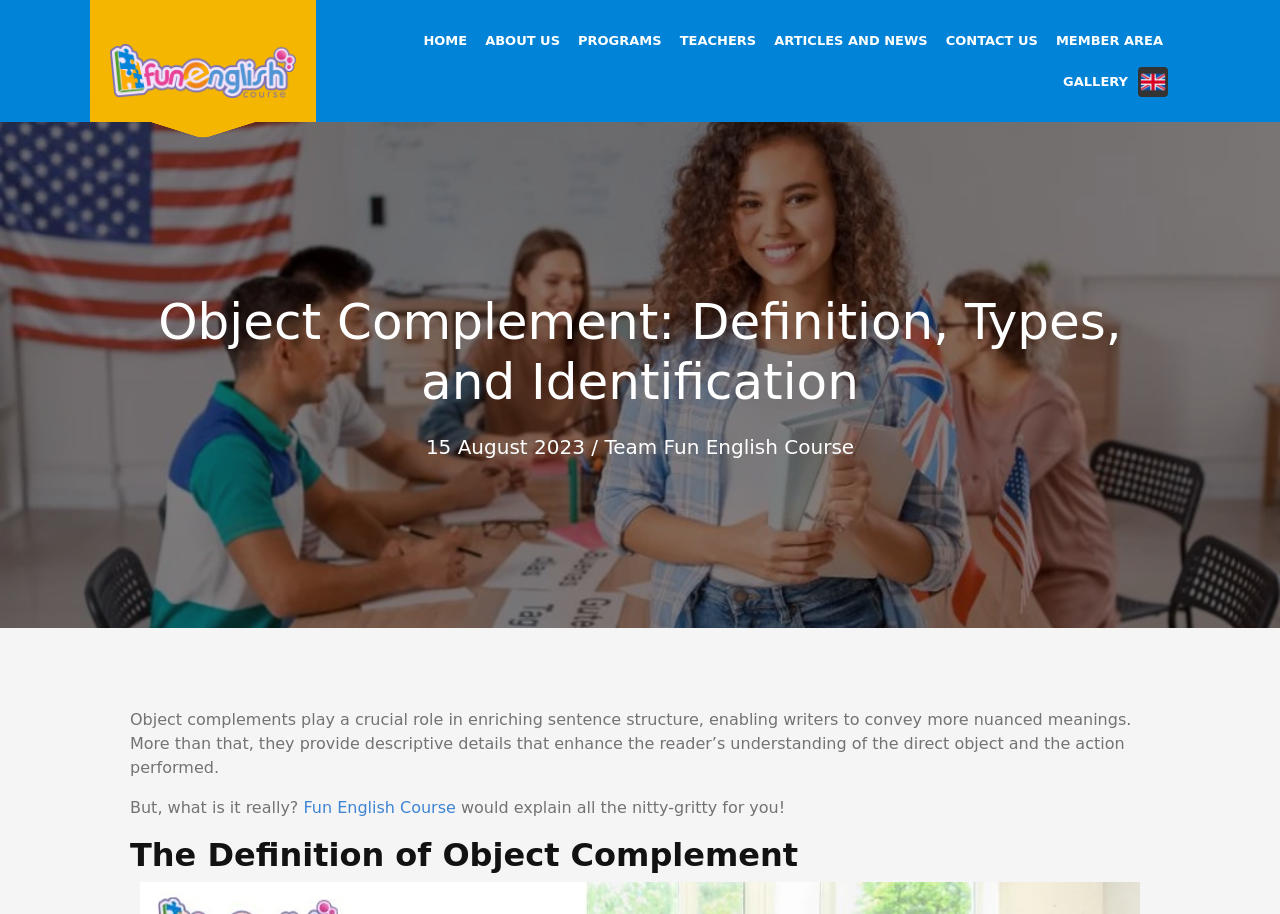Identify the bounding box coordinates of the region that should be clicked to execute the following instruction: "click the HOME link".

[0.323, 0.022, 0.37, 0.067]